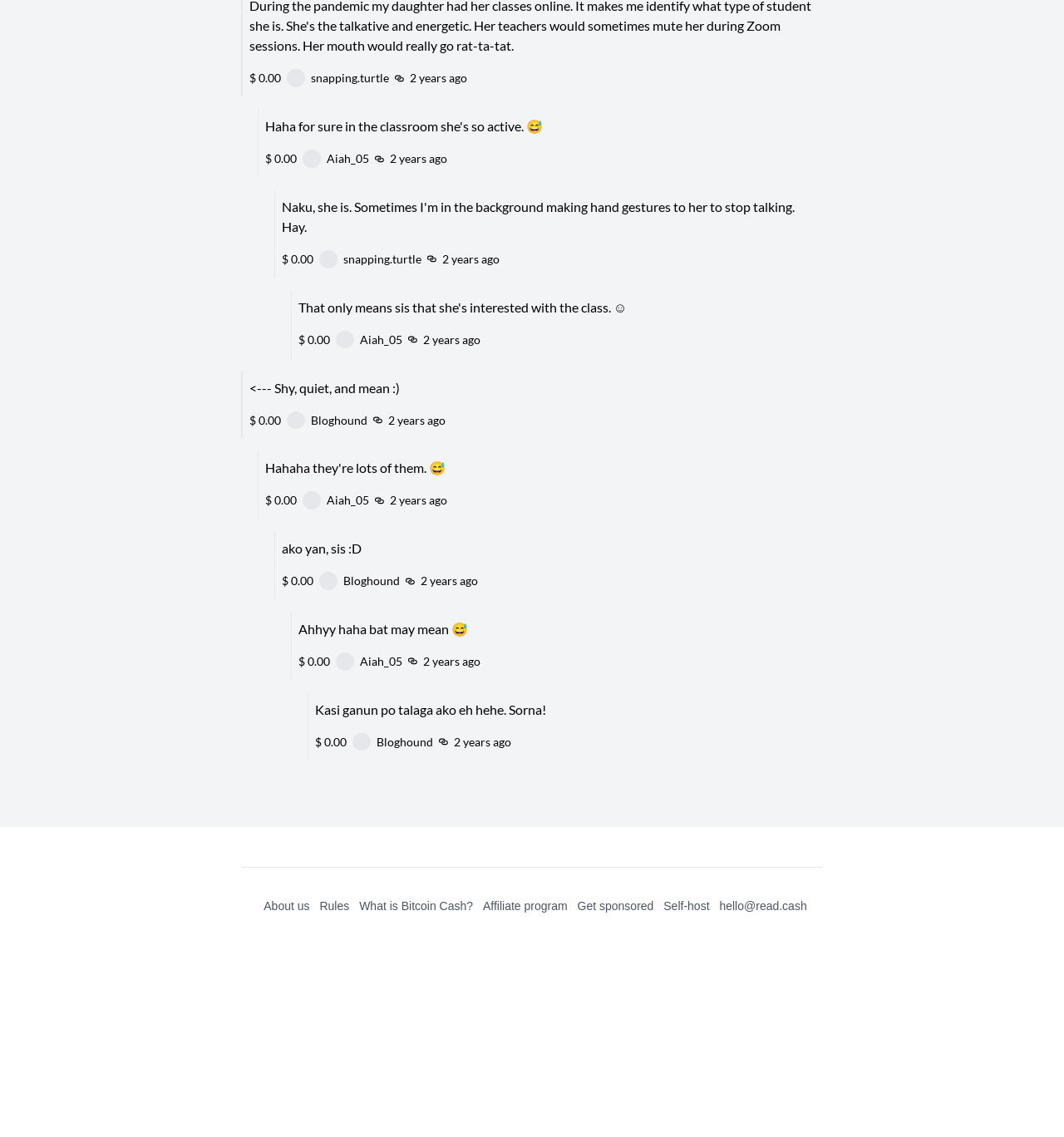Locate the bounding box coordinates of the area that needs to be clicked to fulfill the following instruction: "View user snapping.turtle's profile". The coordinates should be in the format of four float numbers between 0 and 1, namely [left, top, right, bottom].

[0.325, 0.64, 0.406, 0.657]